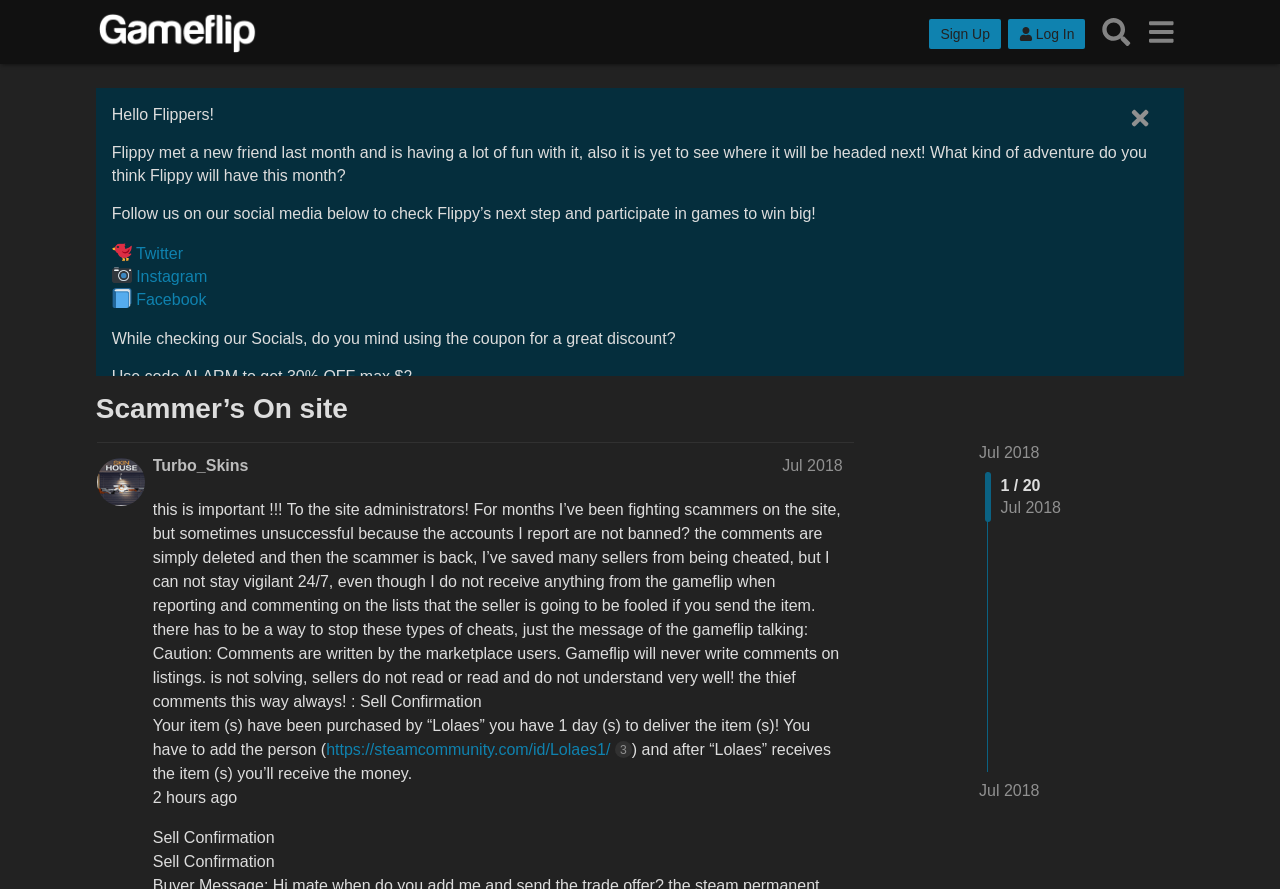Identify the bounding box coordinates of the element to click to follow this instruction: 'Follow Gameflip on Twitter'. Ensure the coordinates are four float values between 0 and 1, provided as [left, top, right, bottom].

[0.106, 0.275, 0.143, 0.294]